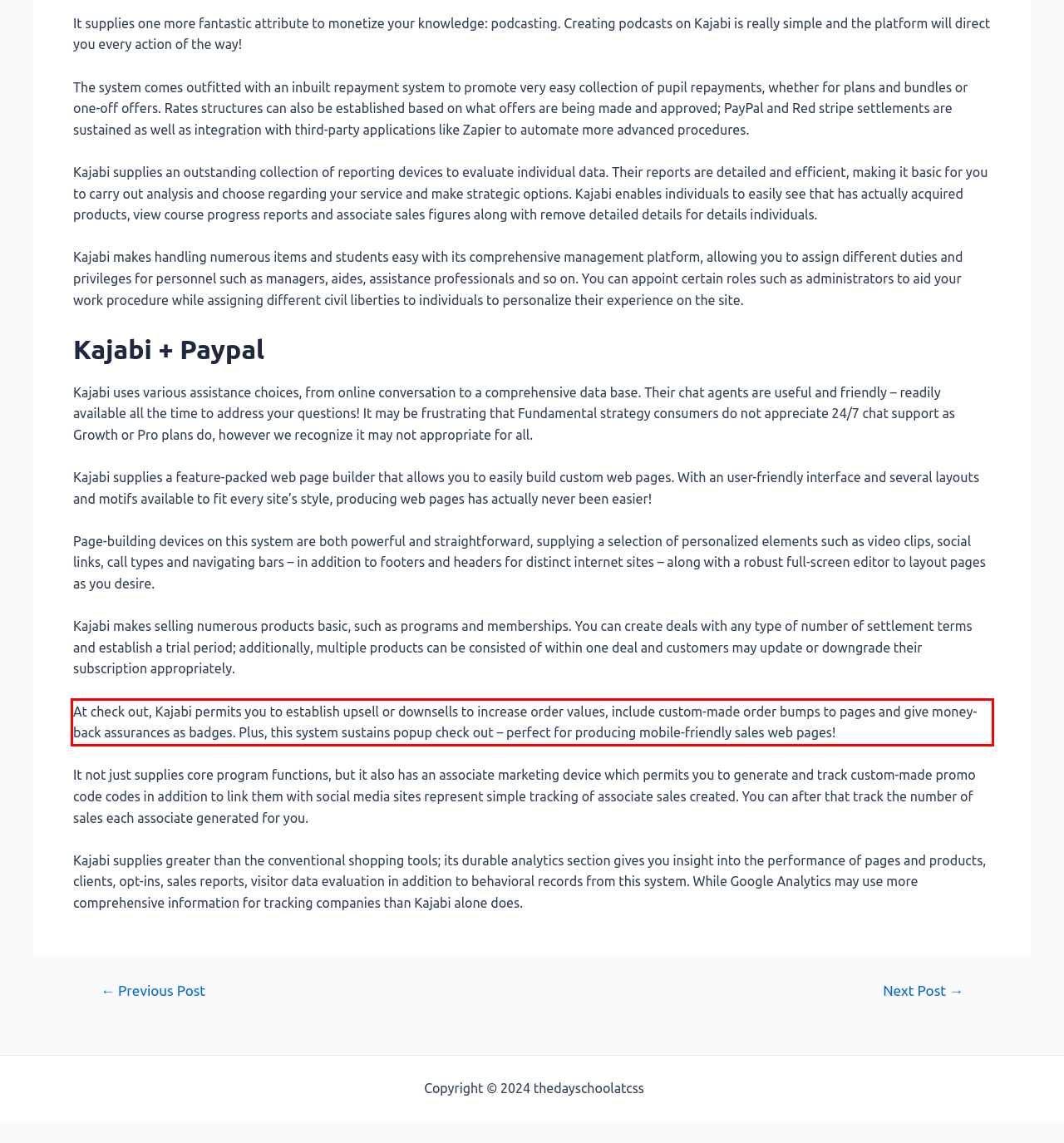Please examine the webpage screenshot containing a red bounding box and use OCR to recognize and output the text inside the red bounding box.

At check out, Kajabi permits you to establish upsell or downsells to increase order values, include custom-made order bumps to pages and give money-back assurances as badges. Plus, this system sustains popup check out – perfect for producing mobile-friendly sales web pages!